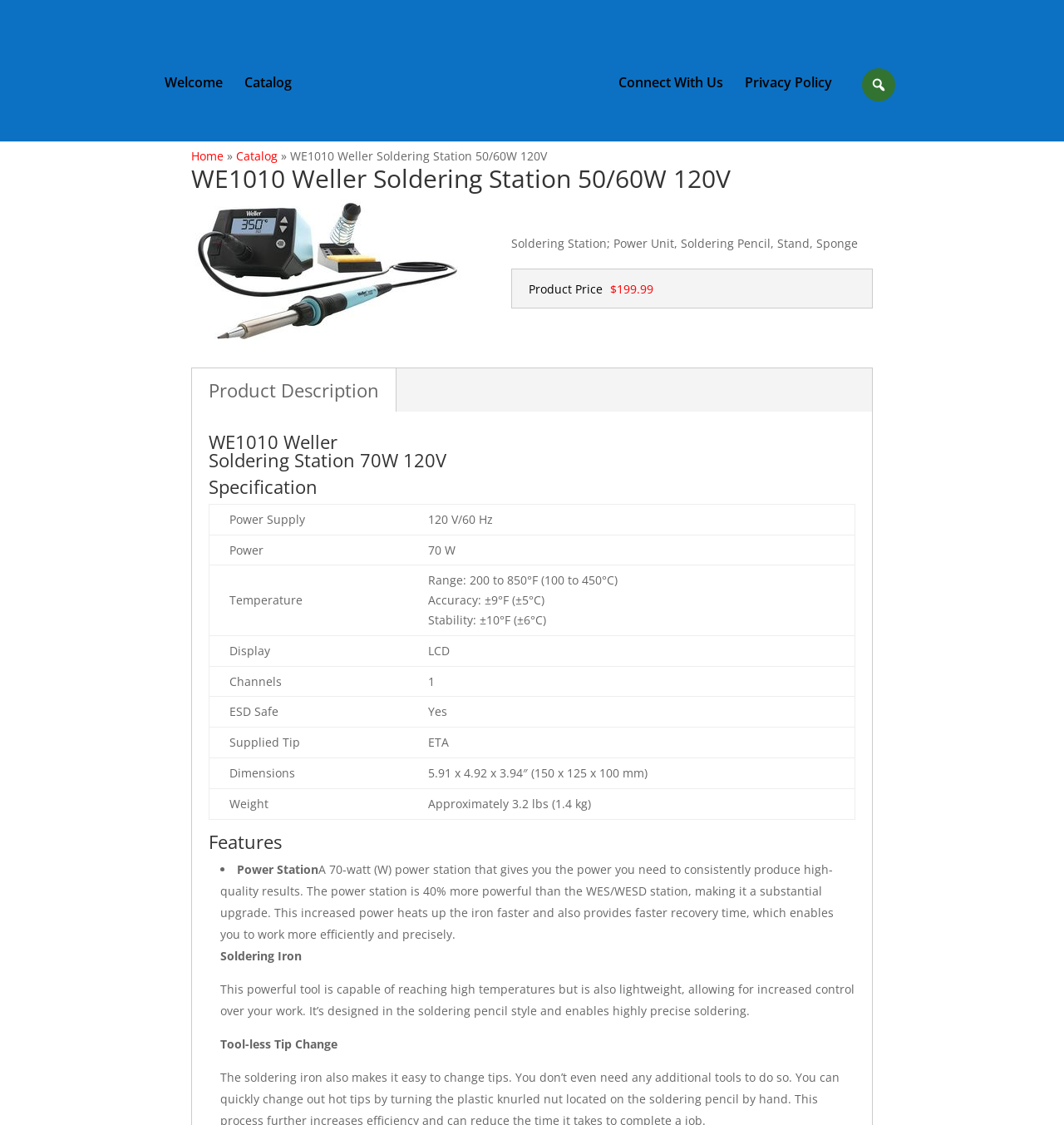Identify the bounding box coordinates for the region to click in order to carry out this instruction: "Visit the 'Nutech Electronics and Wire' website". Provide the coordinates using four float numbers between 0 and 1, formatted as [left, top, right, bottom].

[0.291, 0.023, 0.561, 0.127]